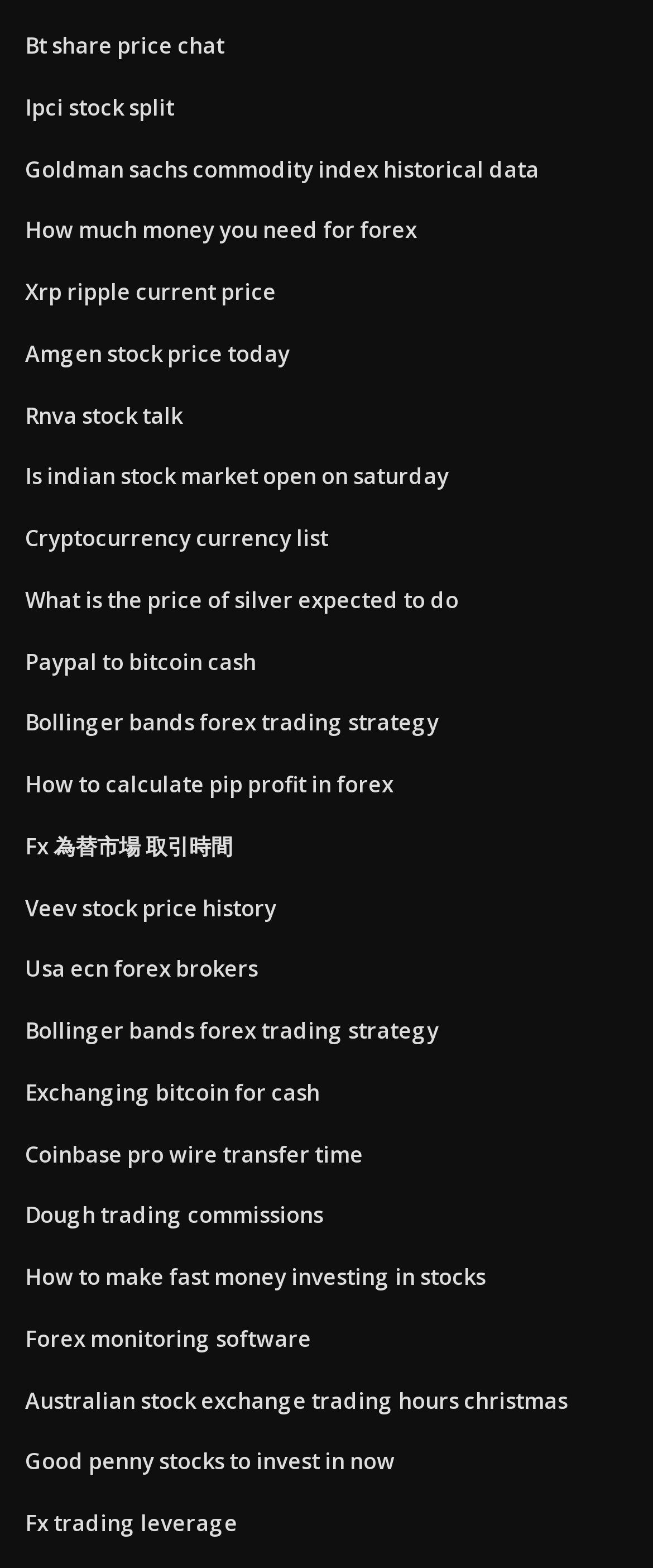Identify the bounding box for the UI element that is described as follows: "Bollinger bands forex trading strategy".

[0.038, 0.648, 0.672, 0.667]